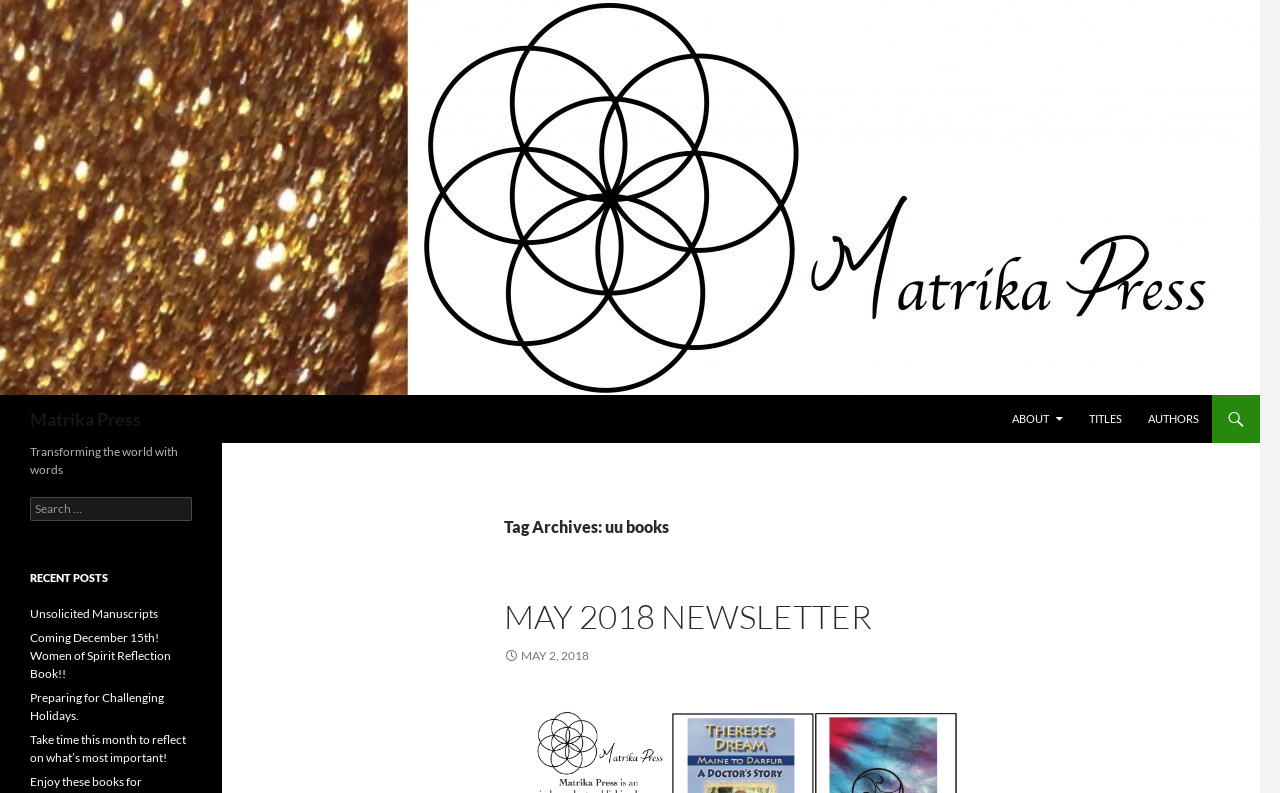What is the purpose of the 'SKIP TO CONTENT' link?
Carefully analyze the image and provide a thorough answer to the question.

The 'SKIP TO CONTENT' link is likely used to skip the navigation menu and go directly to the main content of the webpage, making it easier for users to access the content.